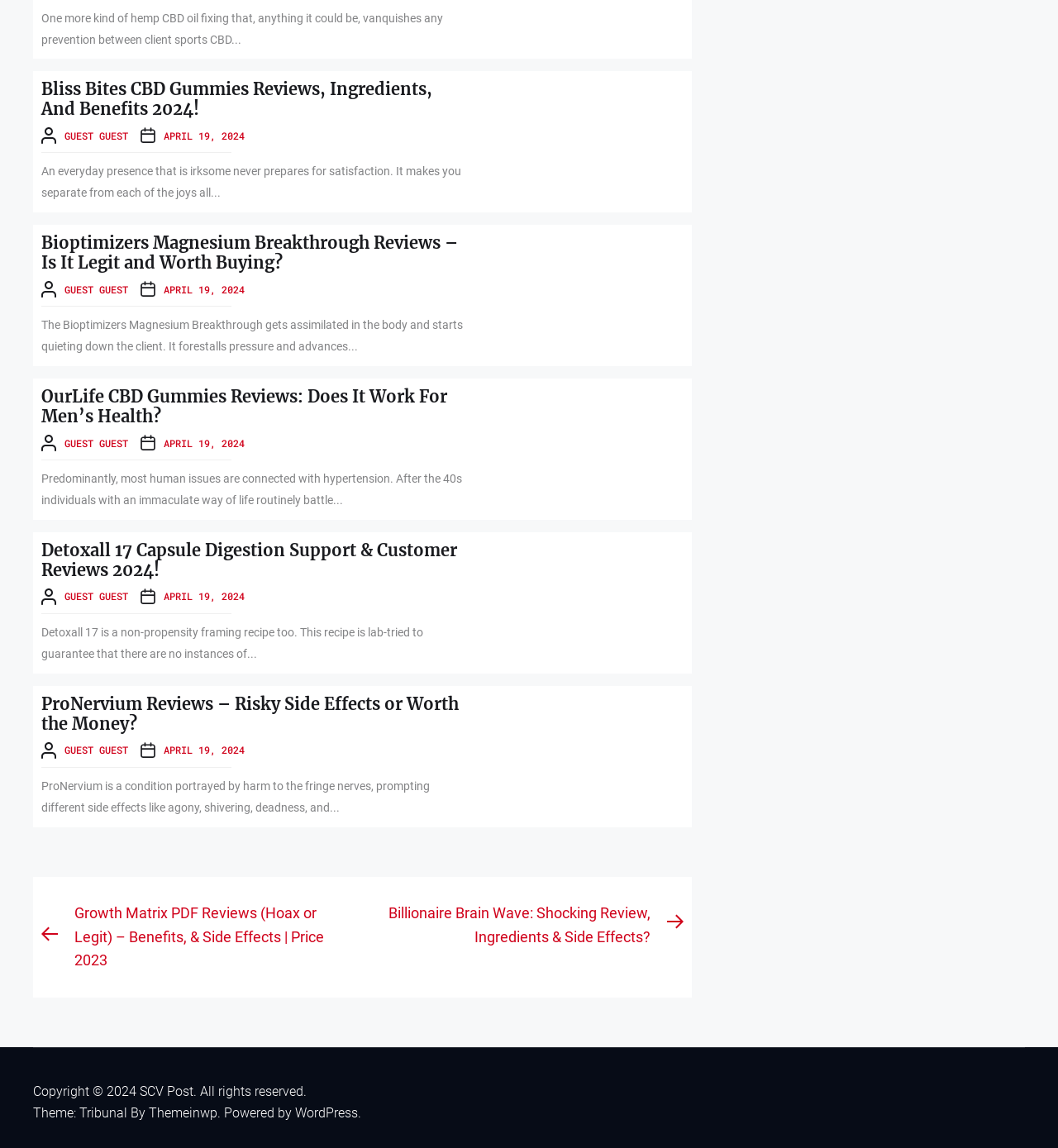Use one word or a short phrase to answer the question provided: 
What is the name of the website?

SCV Post